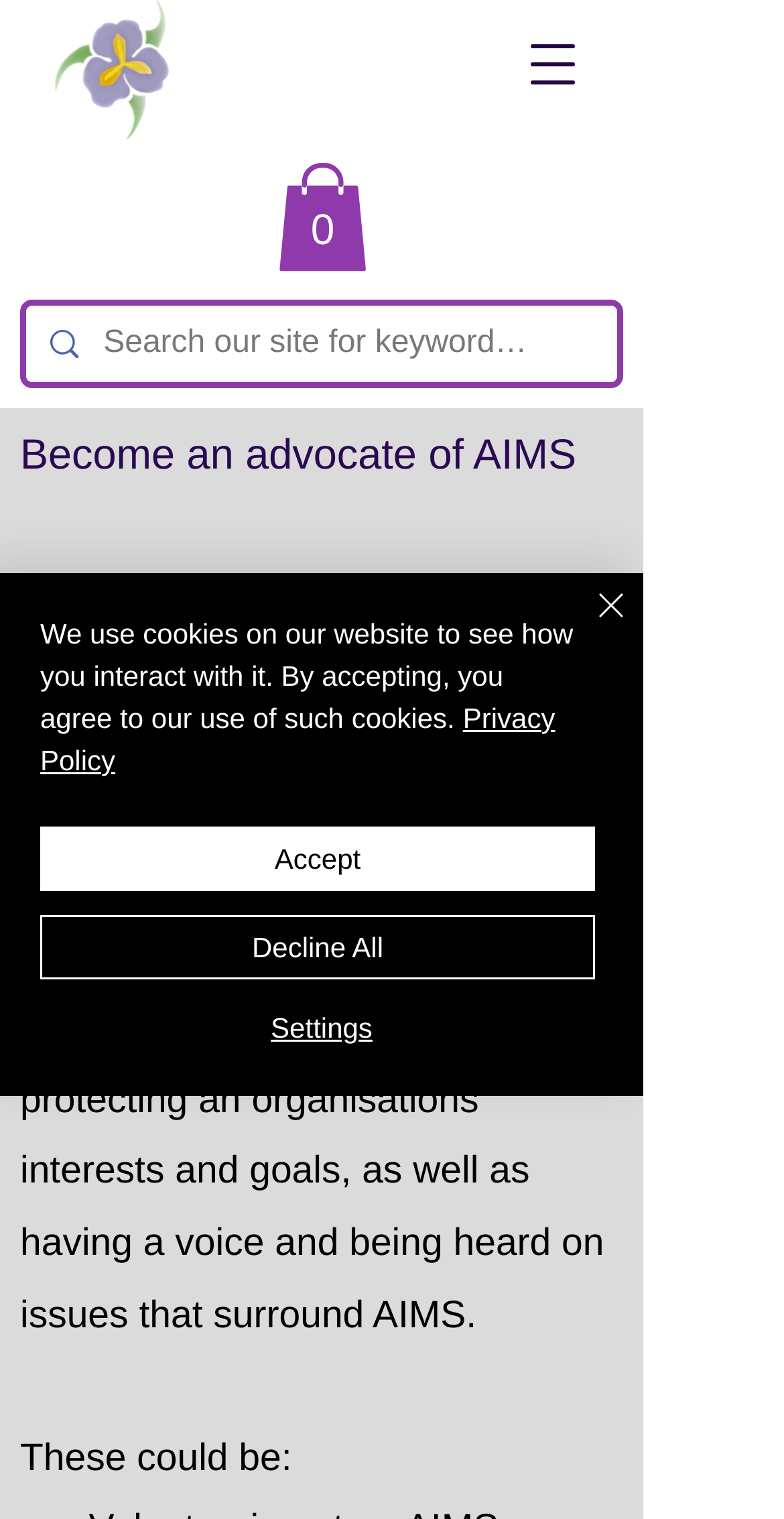Identify the bounding box coordinates of the clickable section necessary to follow the following instruction: "Search our site for keywords". The coordinates should be presented as four float numbers from 0 to 1, i.e., [left, top, right, bottom].

[0.132, 0.201, 0.69, 0.252]